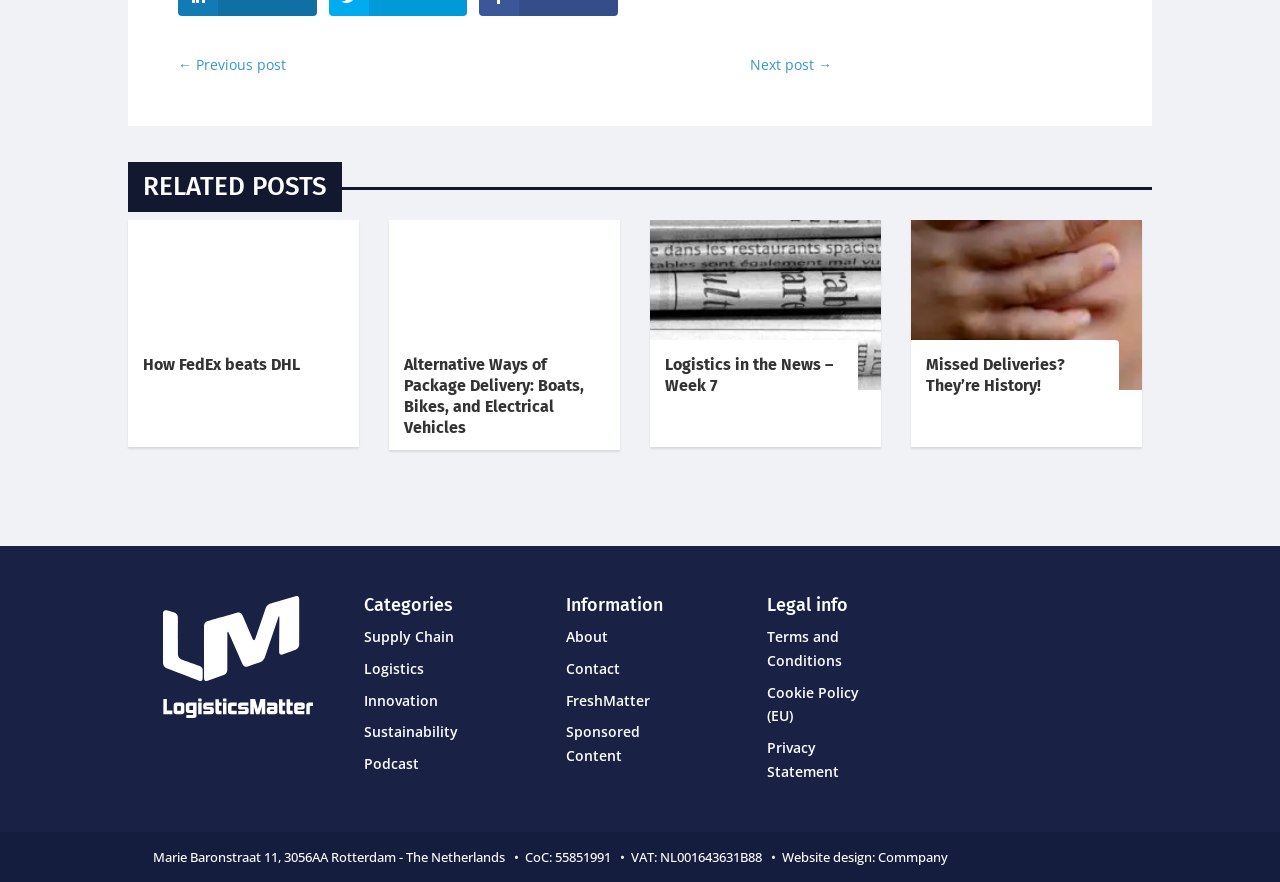What is the category of the first related post?
Give a thorough and detailed response to the question.

I looked at the categories section and found that the first related post 'How FedEx beats DHL' does not have a specific category mentioned. However, based on the content of the post, it is likely to be related to Supply Chain, which is one of the categories listed on the webpage.